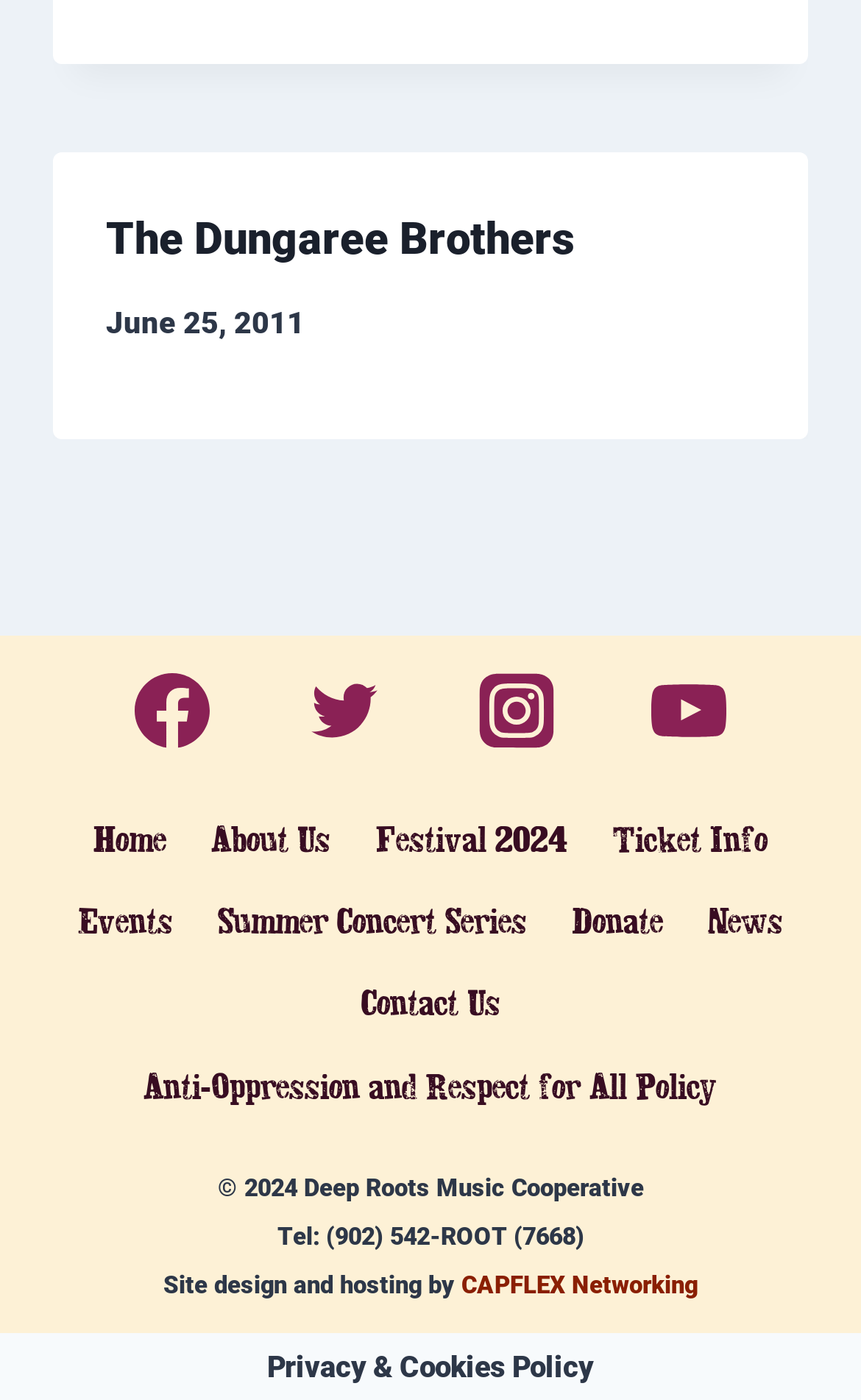Please determine the bounding box coordinates of the clickable area required to carry out the following instruction: "Visit Facebook". The coordinates must be four float numbers between 0 and 1, represented as [left, top, right, bottom].

[0.156, 0.482, 0.243, 0.535]